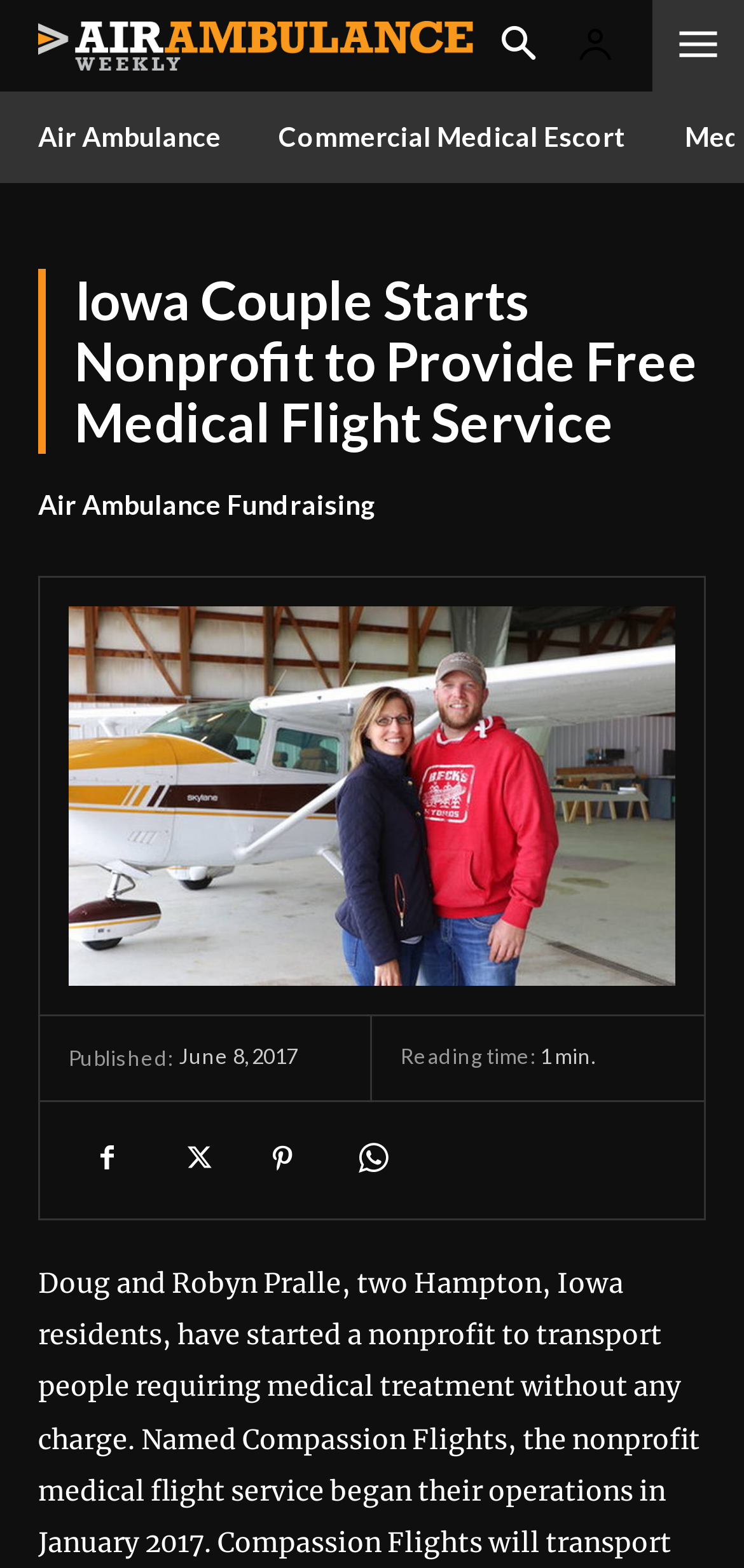Determine the bounding box coordinates for the clickable element required to fulfill the instruction: "visit Air Ambulance Fundraising". Provide the coordinates as four float numbers between 0 and 1, i.e., [left, top, right, bottom].

[0.051, 0.311, 0.505, 0.334]